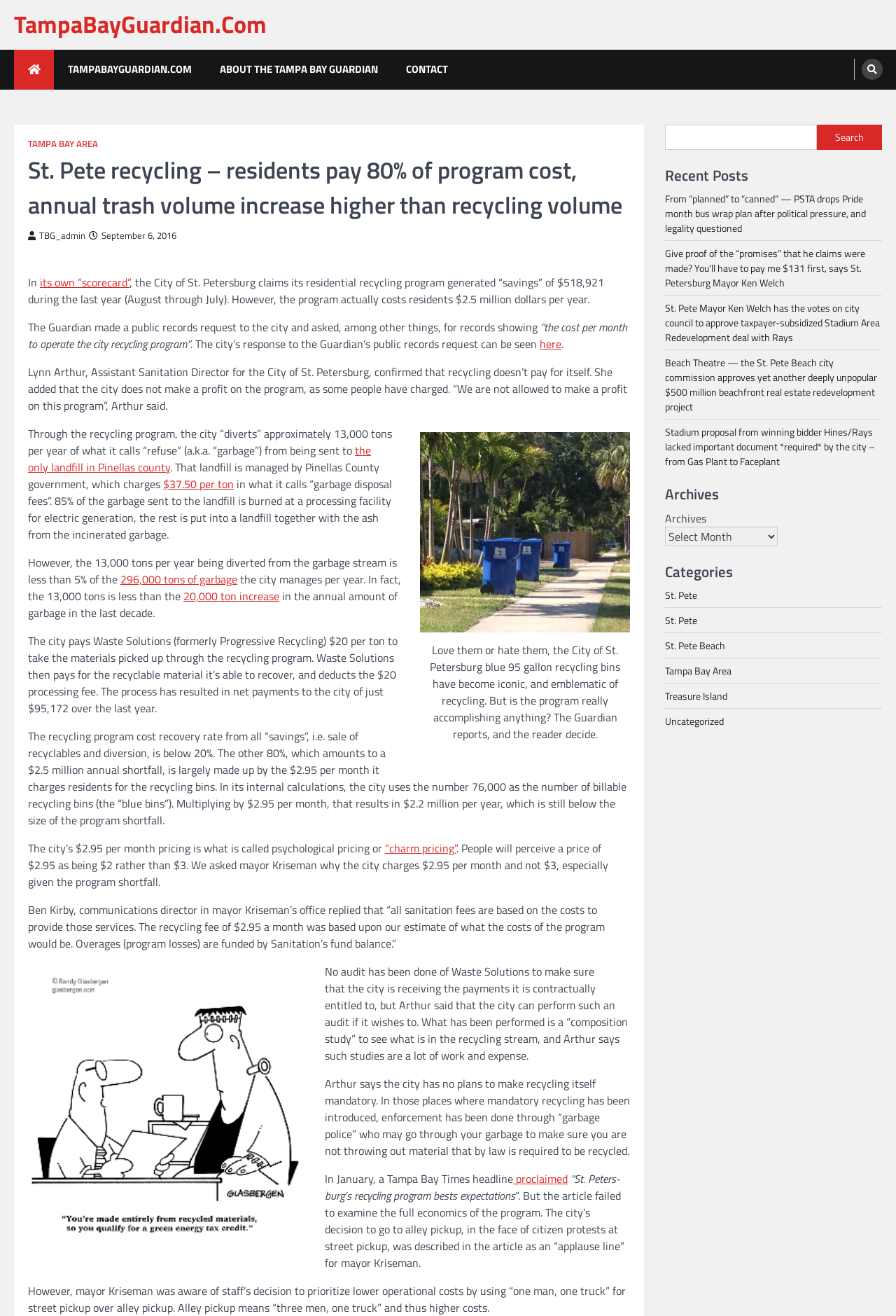Identify the bounding box coordinates of the HTML element based on this description: "TBG_admin".

[0.031, 0.174, 0.095, 0.184]